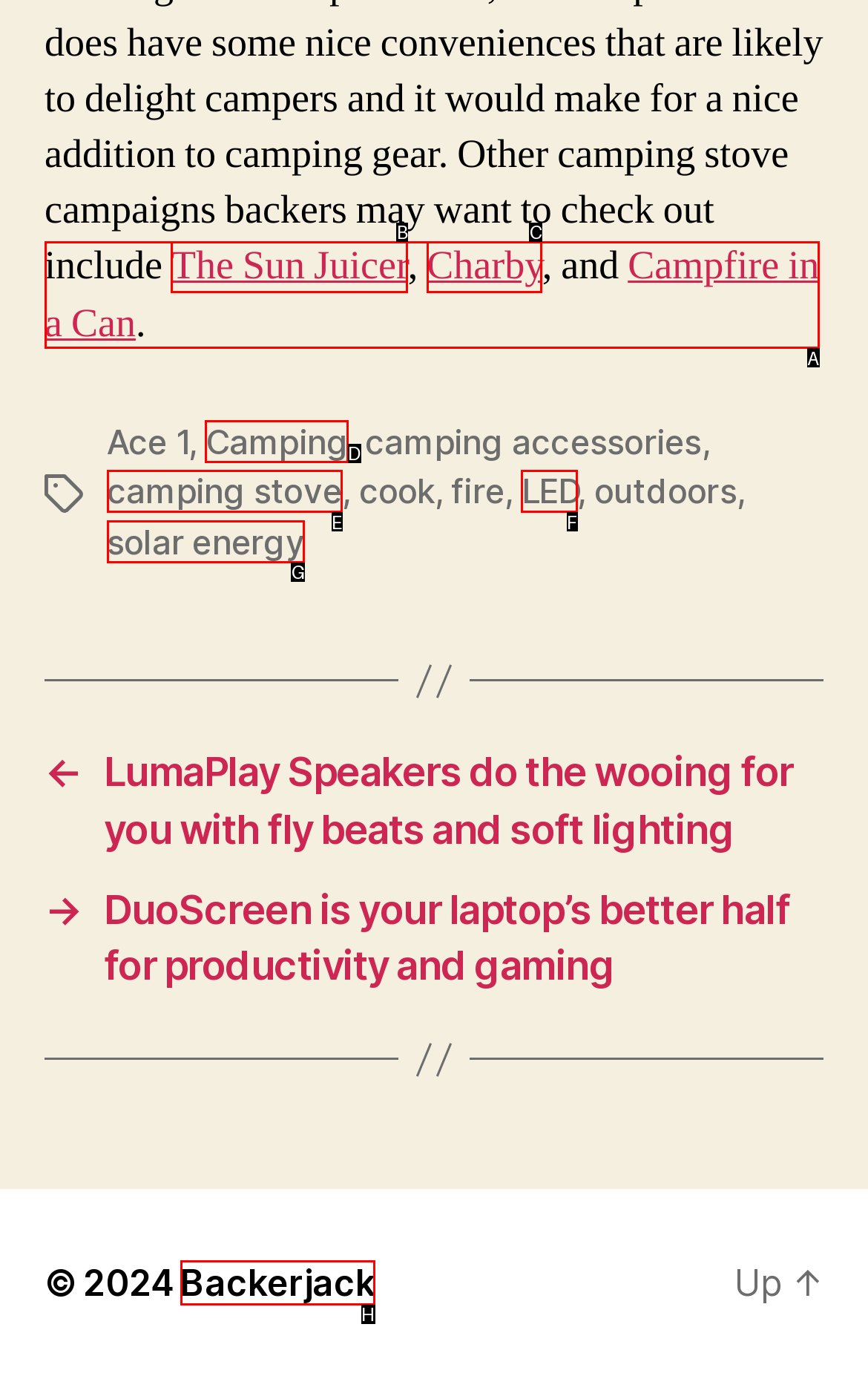Select the letter from the given choices that aligns best with the description: Backerjack. Reply with the specific letter only.

H